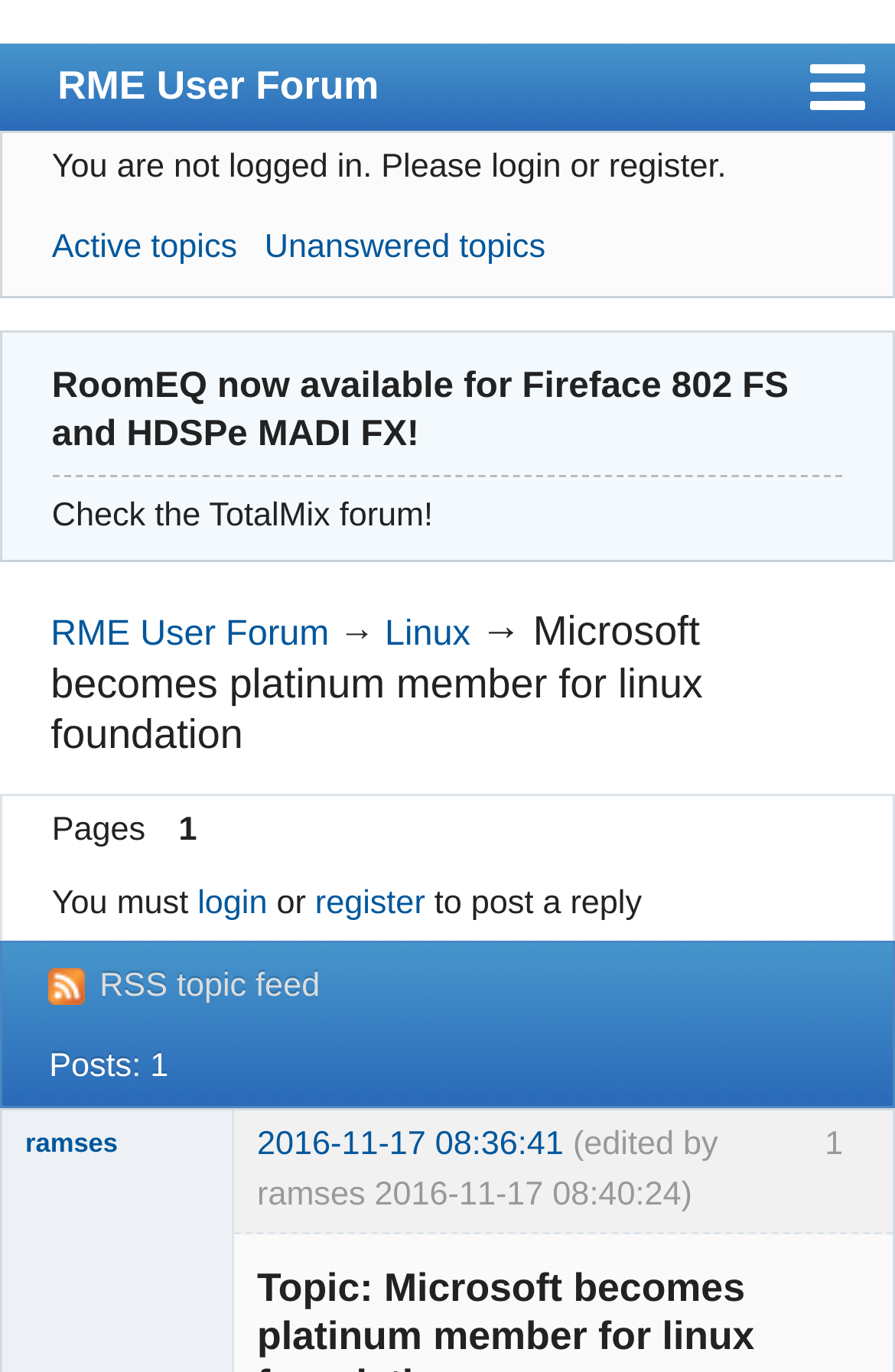Can you find the bounding box coordinates for the element to click on to achieve the instruction: "View the 'RSS topic feed'"?

[0.055, 0.706, 0.357, 0.732]